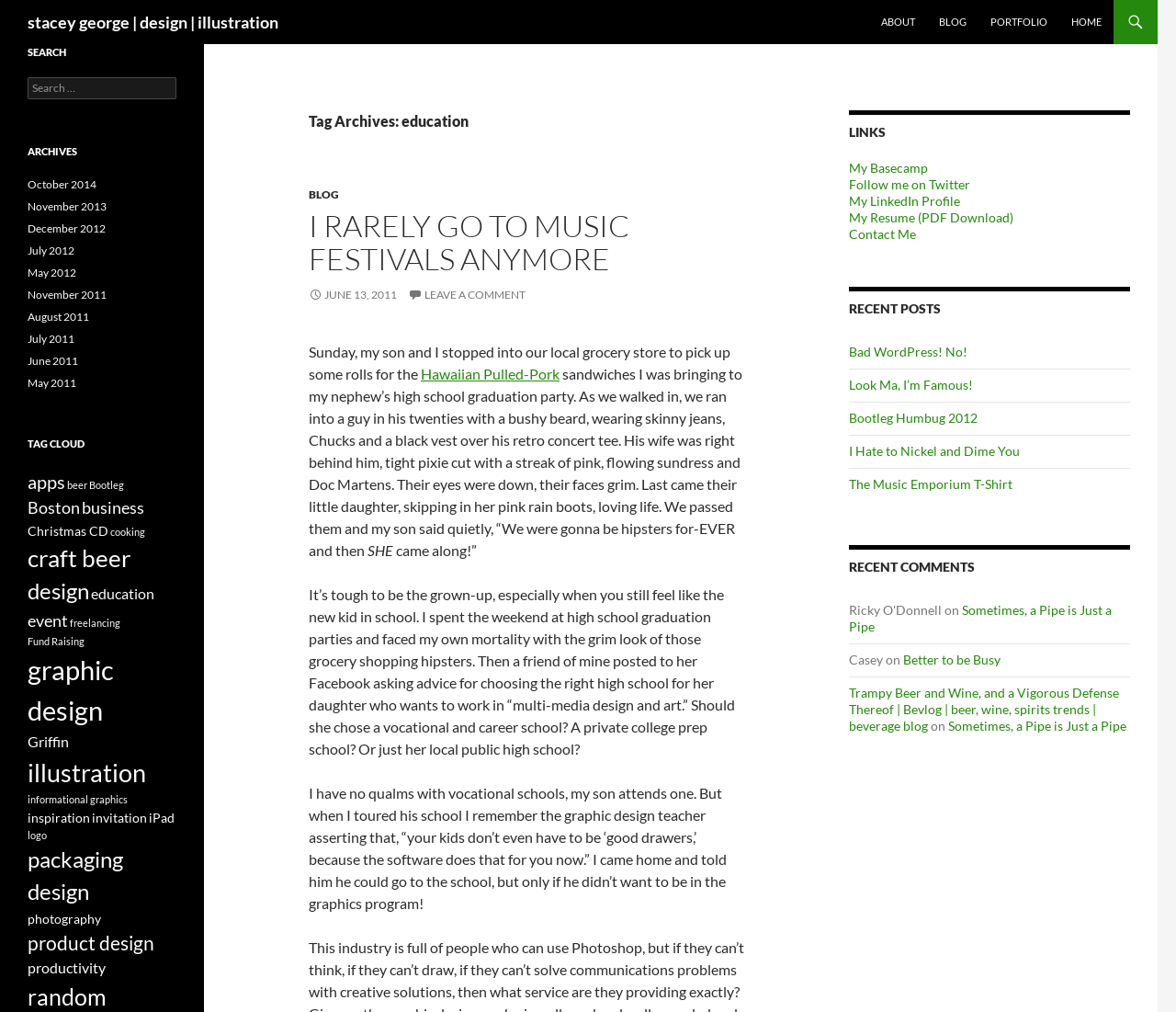Please determine the bounding box of the UI element that matches this description: Blog. The coordinates should be given as (top-left x, top-left y, bottom-right x, bottom-right y), with all values between 0 and 1.

[0.789, 0.0, 0.831, 0.044]